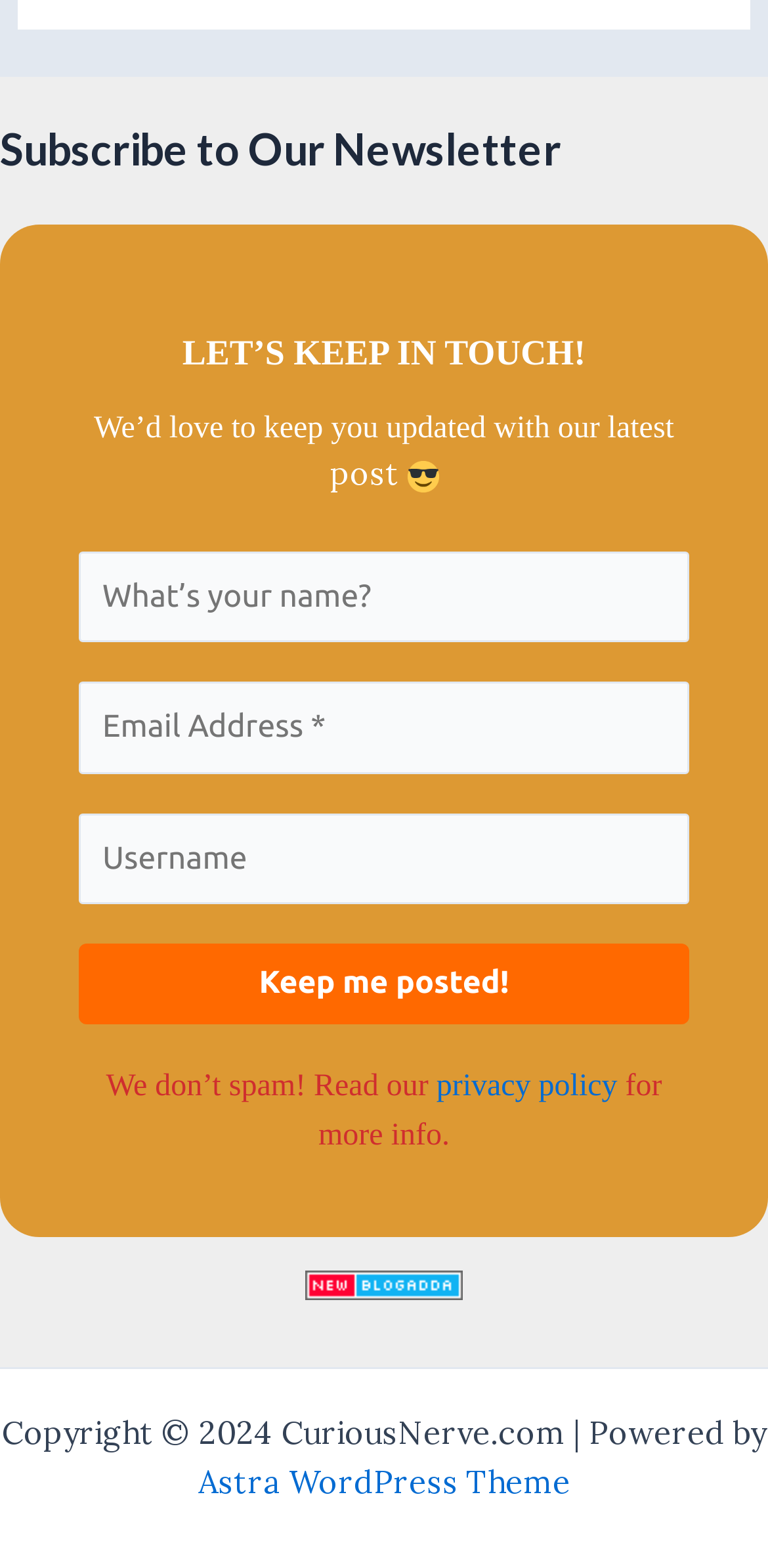Utilize the information from the image to answer the question in detail:
What is the theme used to power the website?

The webpage has a footer section that mentions 'Powered by Astra WordPress Theme', indicating that the website is powered by this theme.